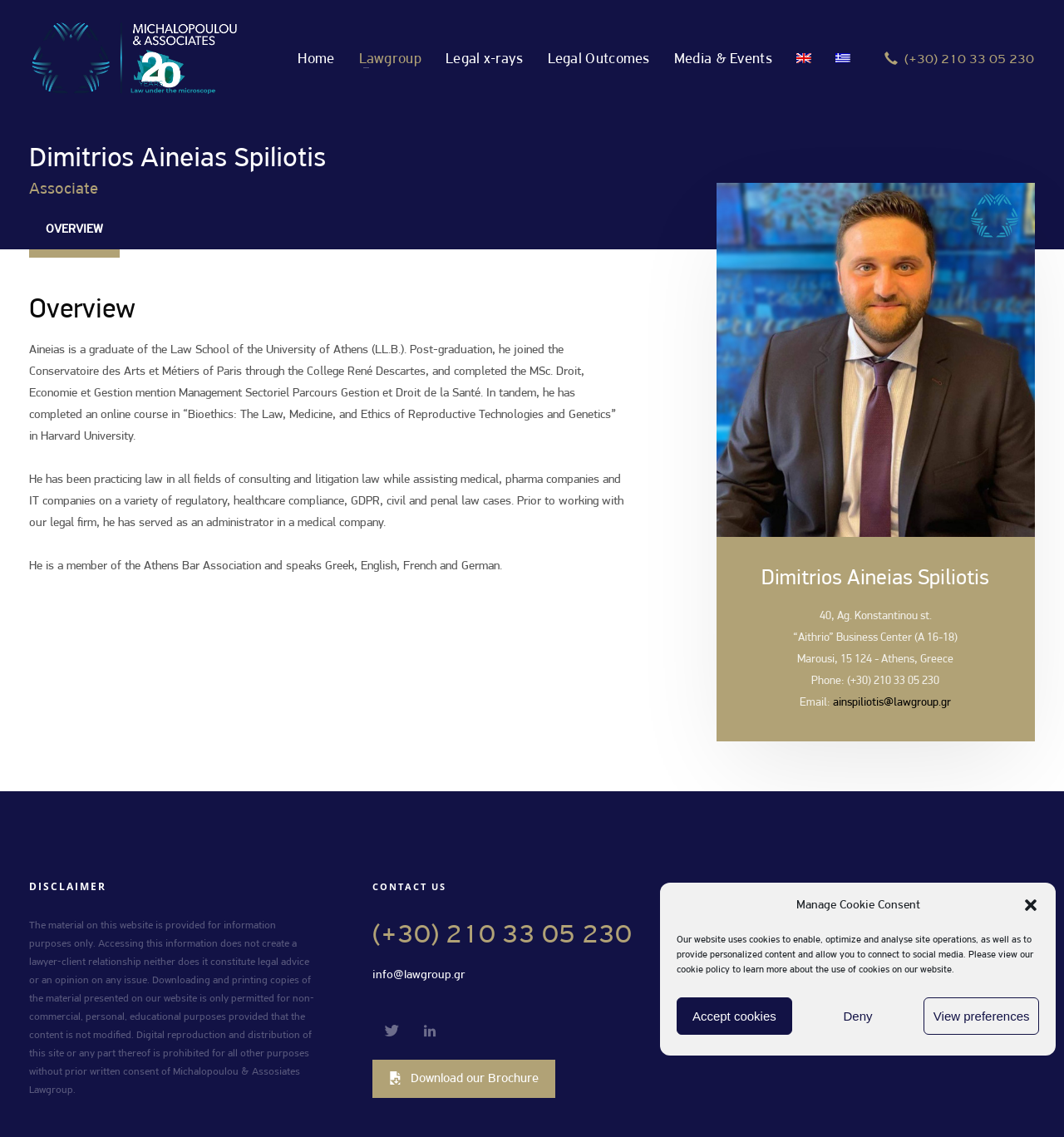Please mark the clickable region by giving the bounding box coordinates needed to complete this instruction: "Download the brochure".

[0.35, 0.932, 0.522, 0.965]